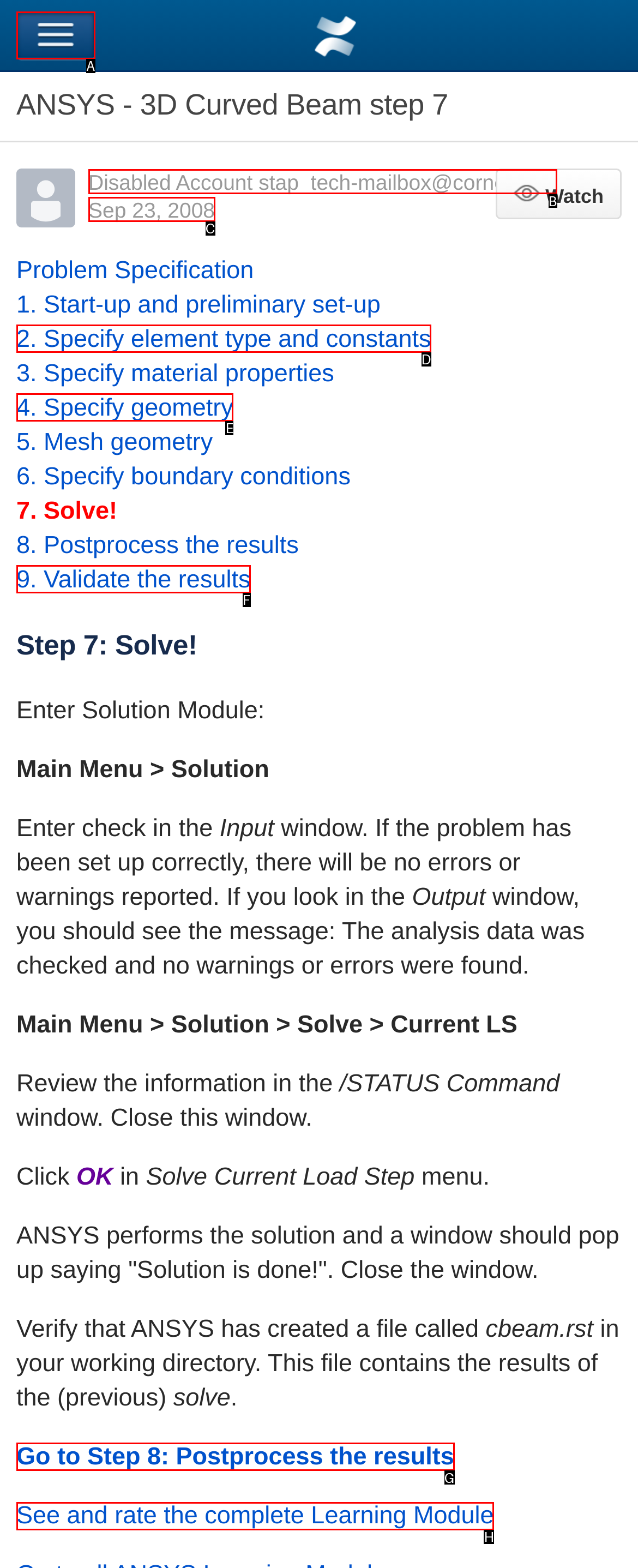Which choice should you pick to execute the task: Go to Step 8: Postprocess the results
Respond with the letter associated with the correct option only.

G